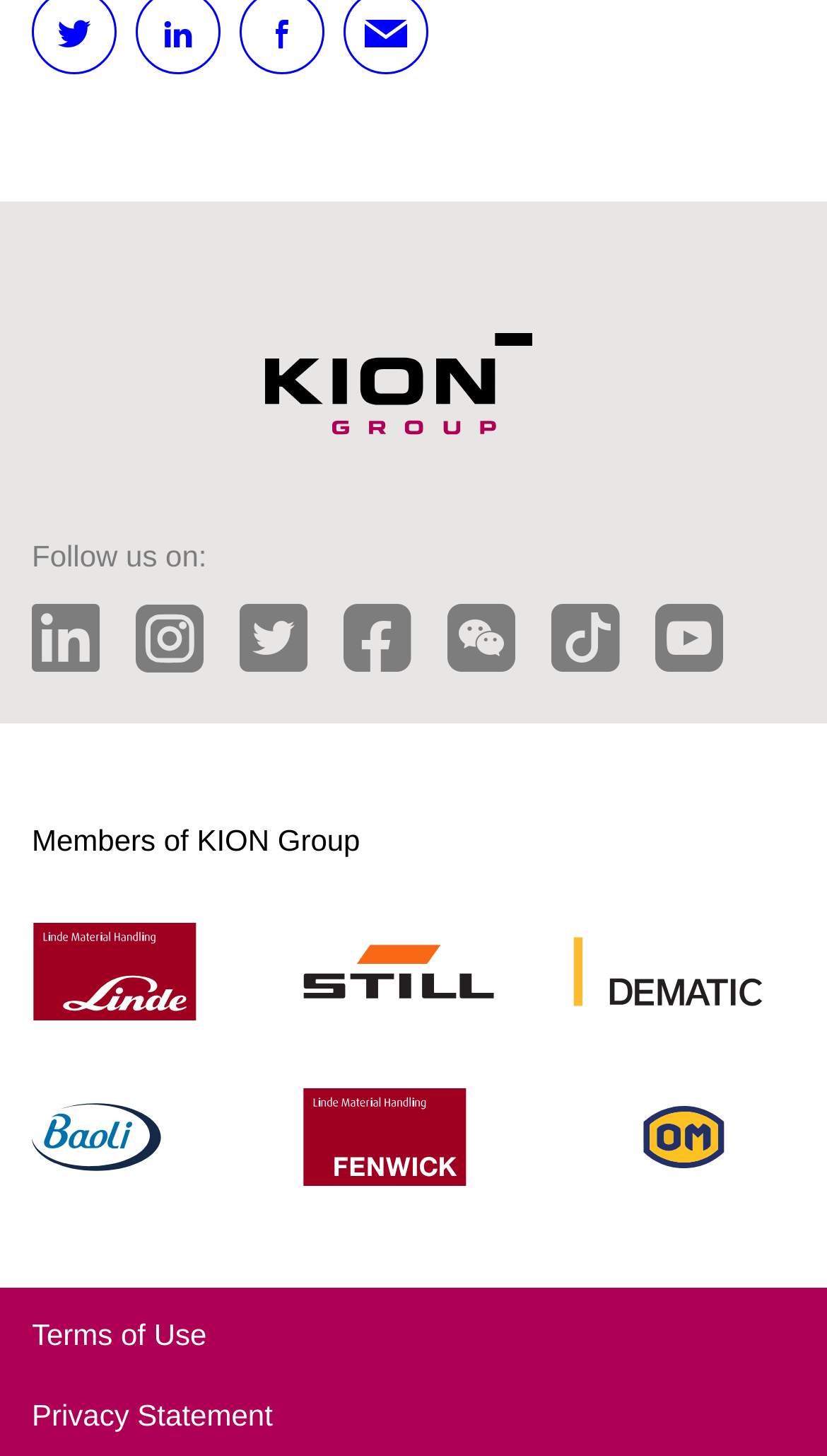Analyze the image and answer the question with as much detail as possible: 
What is the name of the company that widened its service portfolio to include visual inspections of intralogistics facilities?

The answer can be found in the third StaticText element, which states 'Dematic widened its service portfolio to include visual inspections of intralogistics facilities carried out with the help of drone technology.'.